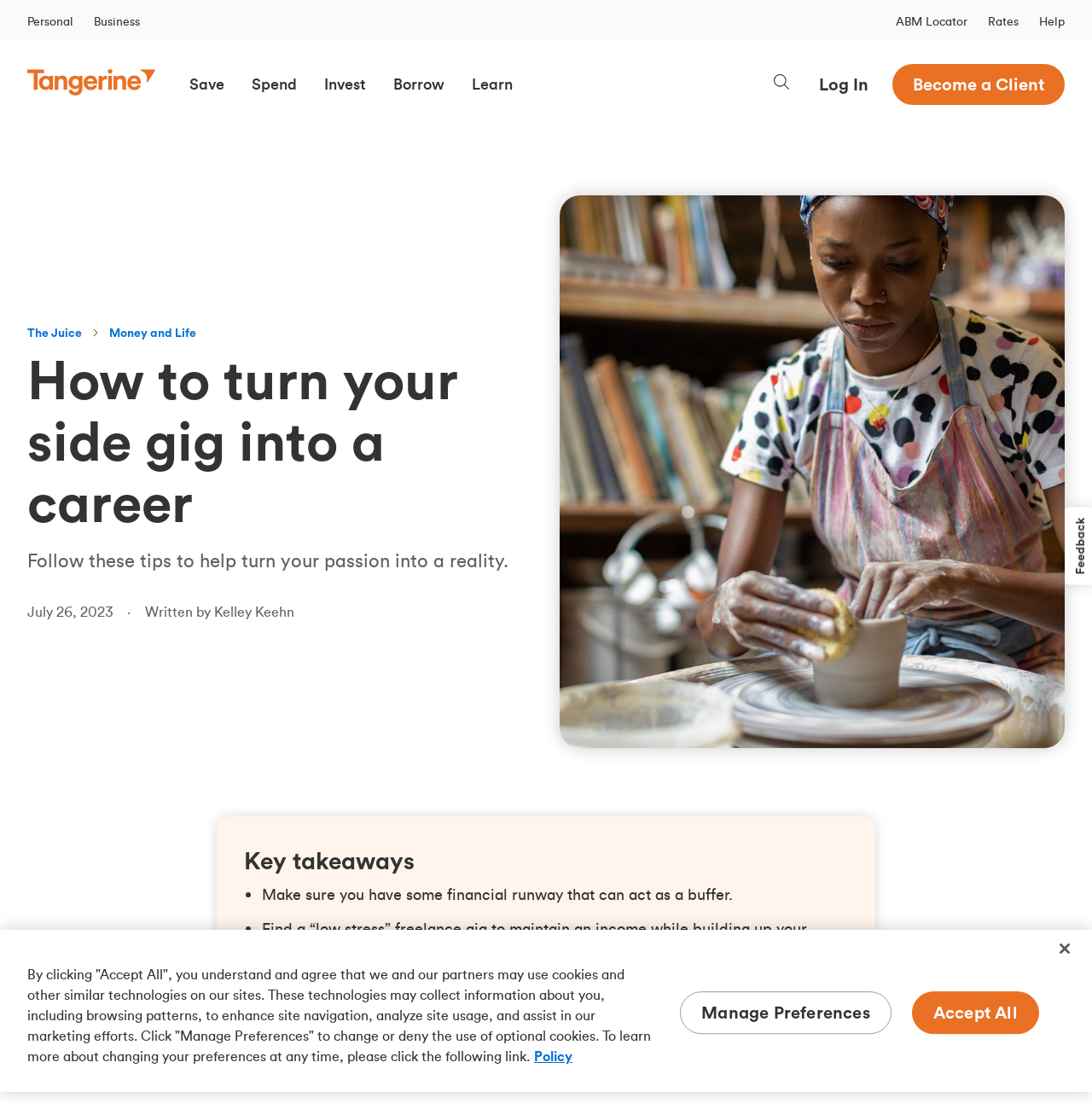Locate the heading on the webpage and return its text.

How to turn your side gig into a career